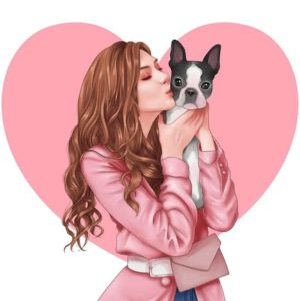Describe the image with as much detail as possible.

The image features a joyful scene of a young woman with long, flowing hair gently kissing a small dog, showcasing a strong bond between them. The woman is dressed in a soft pink jacket, which complements the warm, loving atmosphere created by the backdrop of a large heart in a muted pink hue. This image is part of the "Pets Collection" from TheFirstLifestyle, designed to resonate with pet lovers who cherish their furry companions. The design captures the essence of affection and companionship, reflecting the current trend in personalized apparel and accessories for pet enthusiasts.